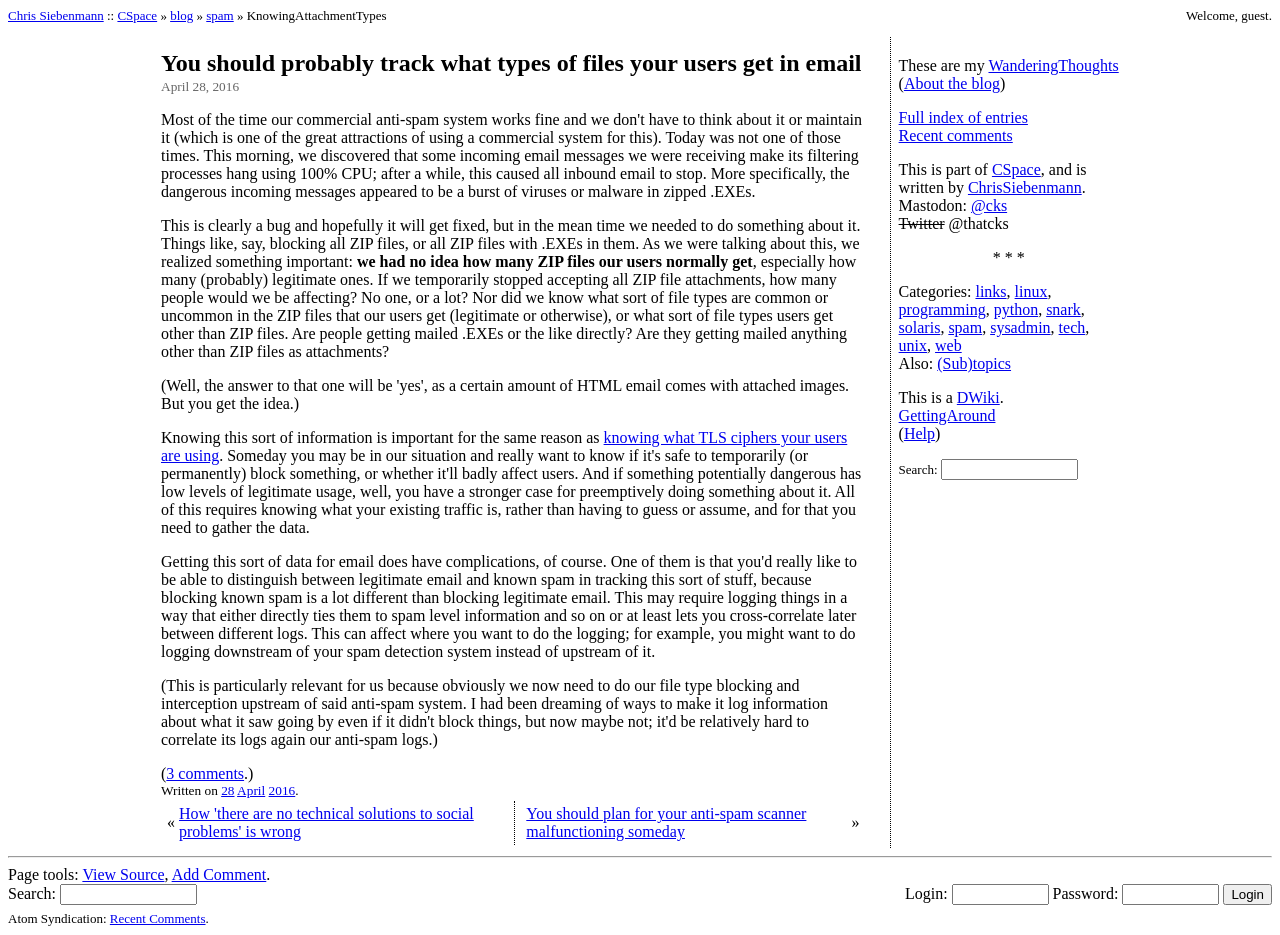Who is the author of this blog?
By examining the image, provide a one-word or phrase answer.

Chris Siebenmann